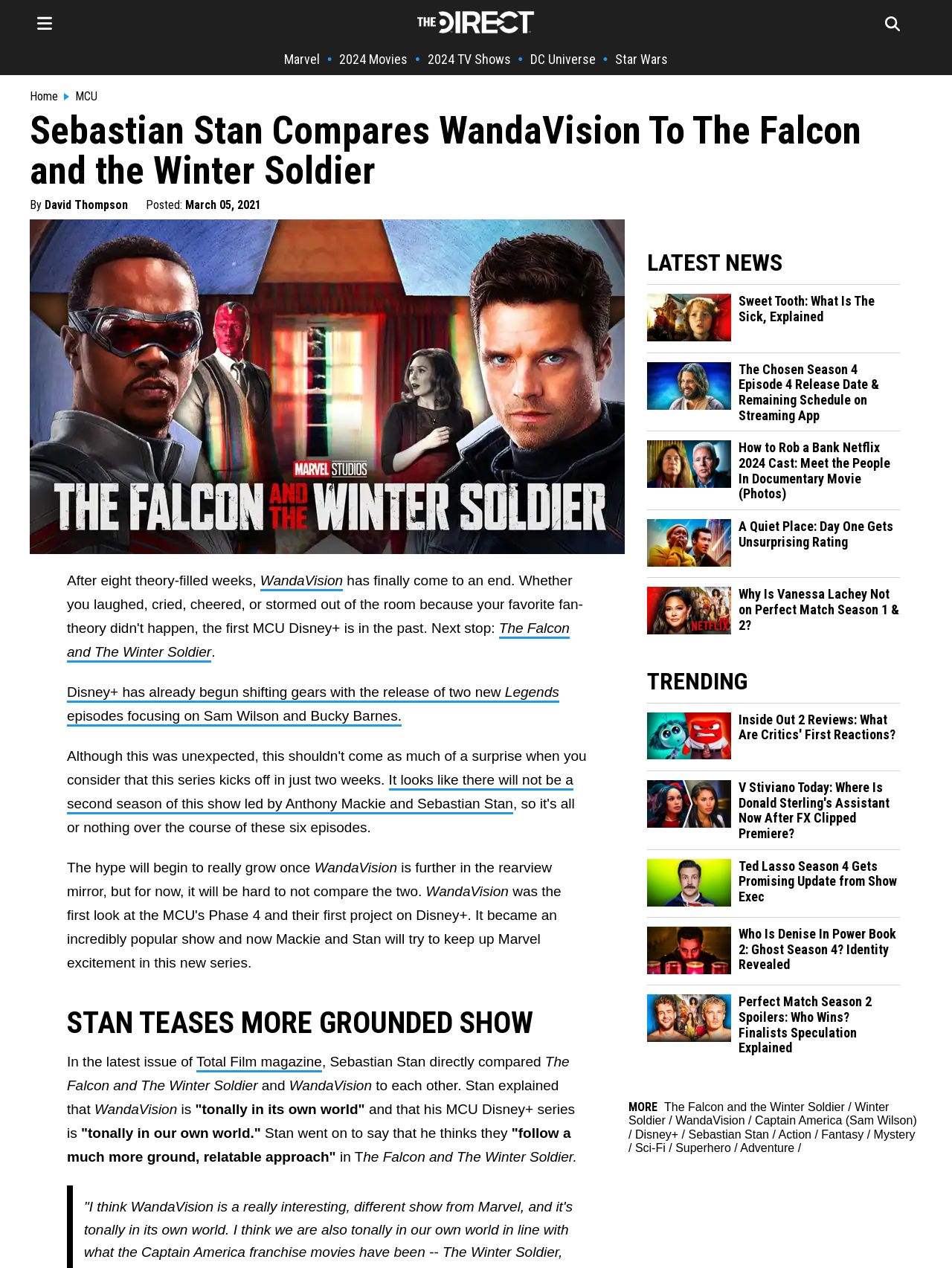Using the information in the image, give a detailed answer to the following question: What is the name of the show that follows a more grounded, relatable approach?

The question can be answered by reading the text in the webpage. The sentence 'Stan went on to say that he thinks they follow a much more ground, relatable approach in The Falcon and The Winter Soldier.' indicates that The Falcon and the Winter Soldier is the show that follows a more grounded, relatable approach.